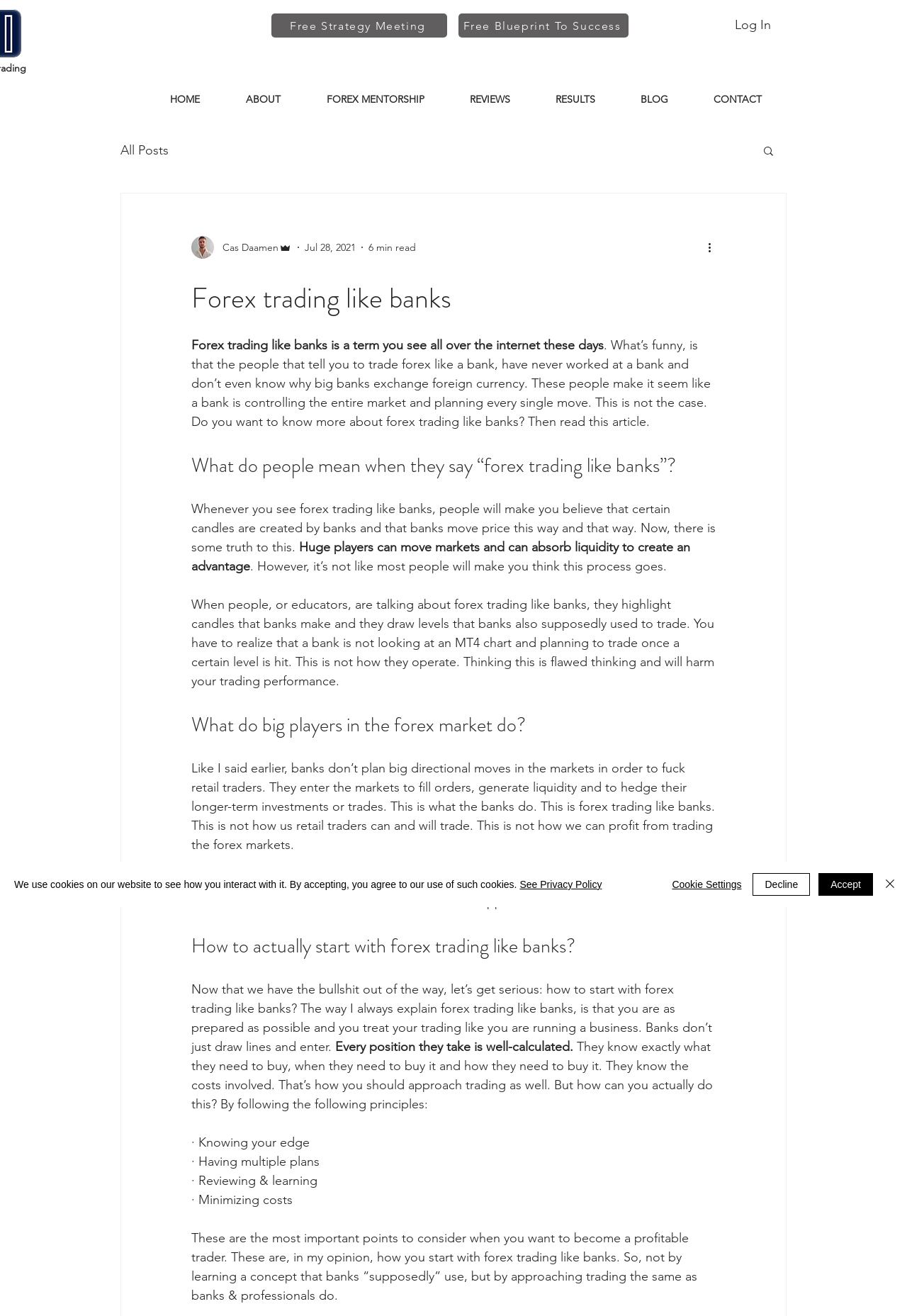Predict the bounding box of the UI element based on the description: "See Privacy Policy". The coordinates should be four float numbers between 0 and 1, formatted as [left, top, right, bottom].

[0.573, 0.668, 0.664, 0.676]